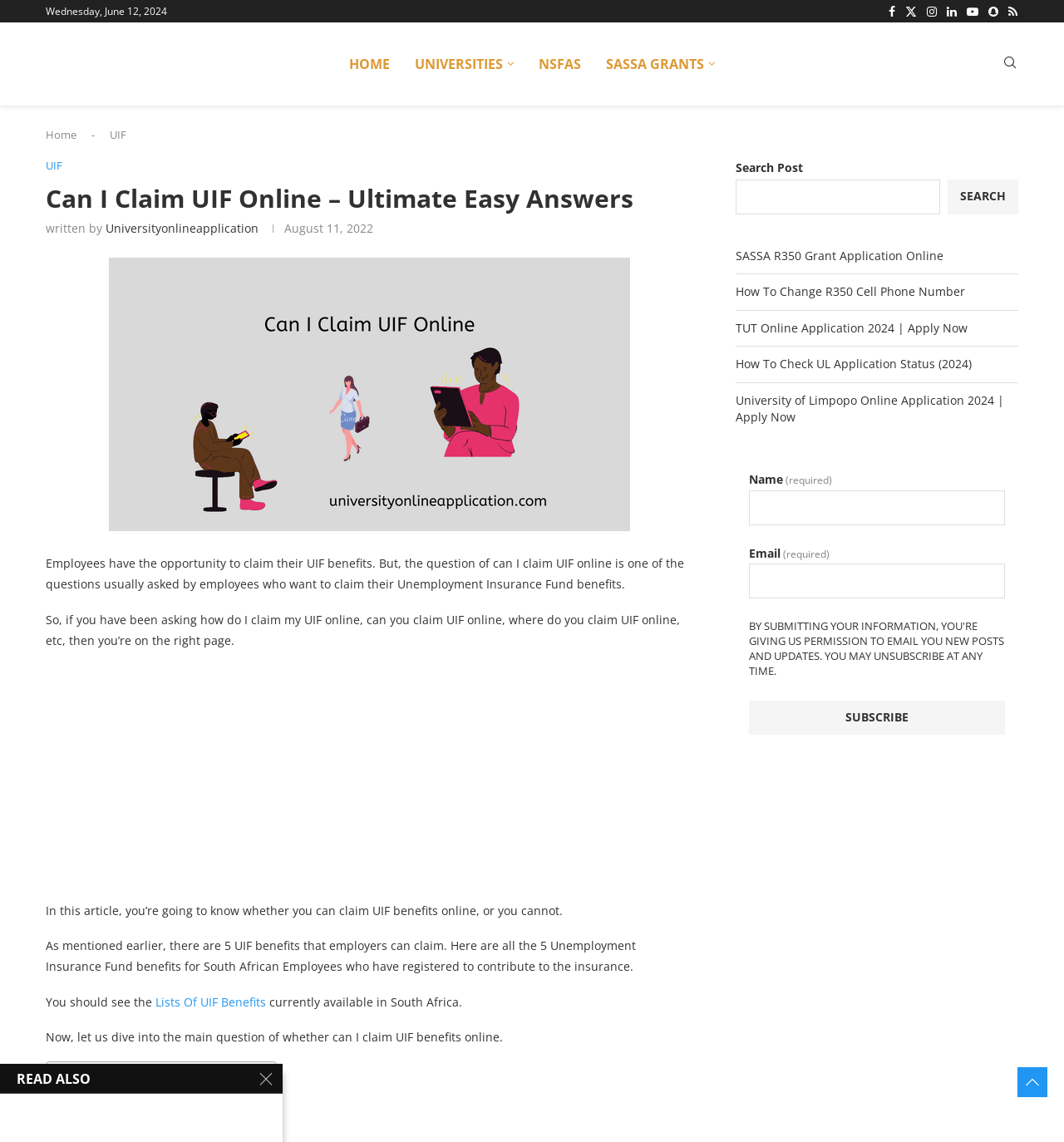Create a detailed summary of the webpage's content and design.

This webpage is about claiming UIF (Unemployment Insurance Fund) benefits online. At the top, there is a date "Wednesday, June 12, 2024" and a row of social media links. Below that, there is a navigation menu with links to "HOME", "UNIVERSITIES", "NSFAS", "SASSA GRANTS", and "Search". 

On the left side, there is a breadcrumbs navigation with links to "Home" and "UIF". The main heading "Can I Claim UIF Online – Ultimate Easy Answers" is located below the breadcrumbs. The author's name "Universityonlineapplication" is mentioned, along with a timestamp "August 11, 2022". 

The main content of the webpage is divided into sections. The first section explains that employees can claim UIF benefits and answers the question of whether it's possible to claim UIF online. There is an image related to claiming UIF online. 

The next section lists the 5 UIF benefits that employers can claim. There is a link to "Lists Of UIF Benefits" and a table of contents with links to different sections of the article. 

On the right side, there are three complementary sections. The first section has a search box and a button to search for posts. The second section has links to related articles, such as "SASSA R350 Grant Application Online" and "University of Limpopo Online Application 2024". The third section has a form to subscribe to the website with fields for name and email.

At the bottom of the webpage, there is a heading "READ ALSO X" with a link to a related article.